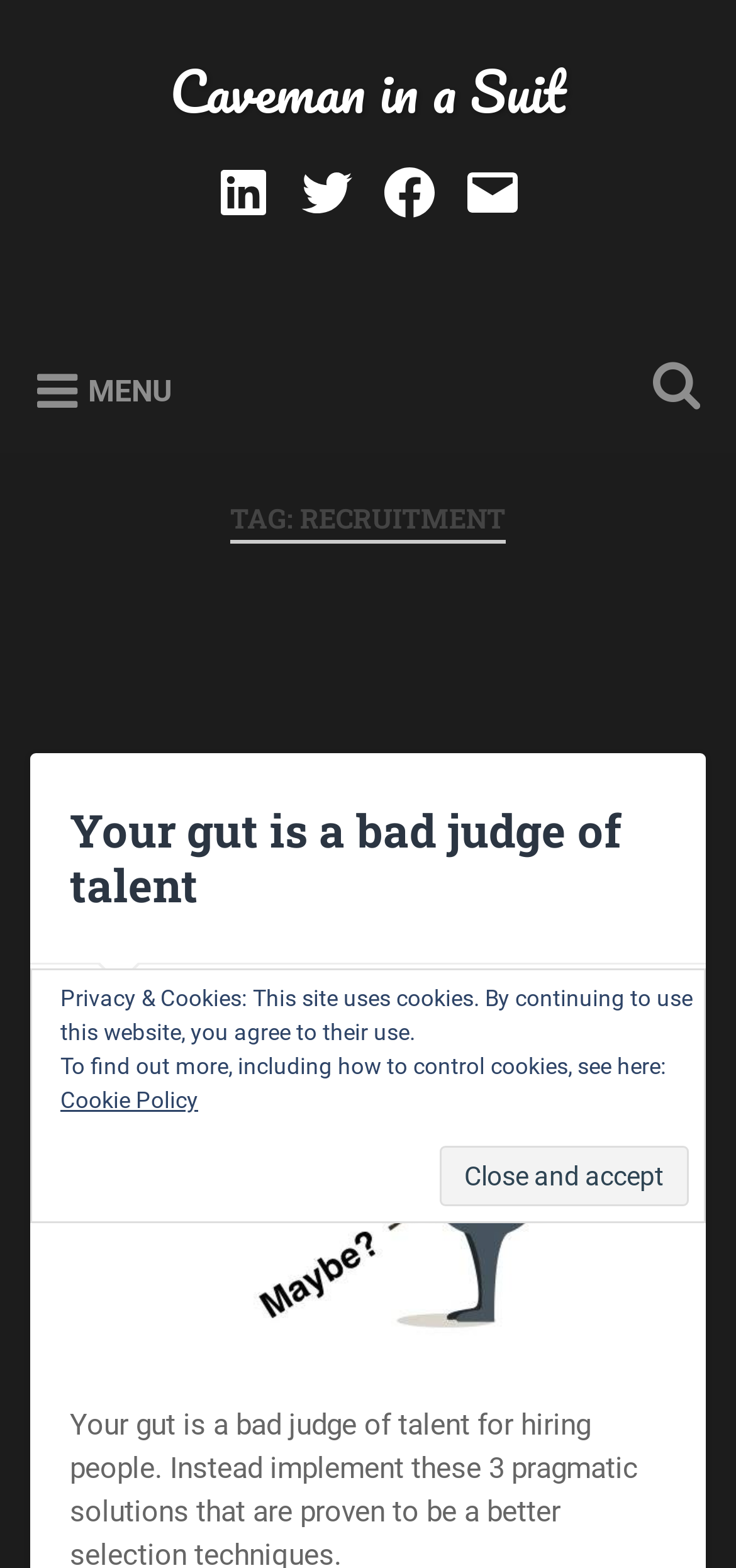Use a single word or phrase to answer the question: What is the purpose of the button at the top right corner?

Open Search